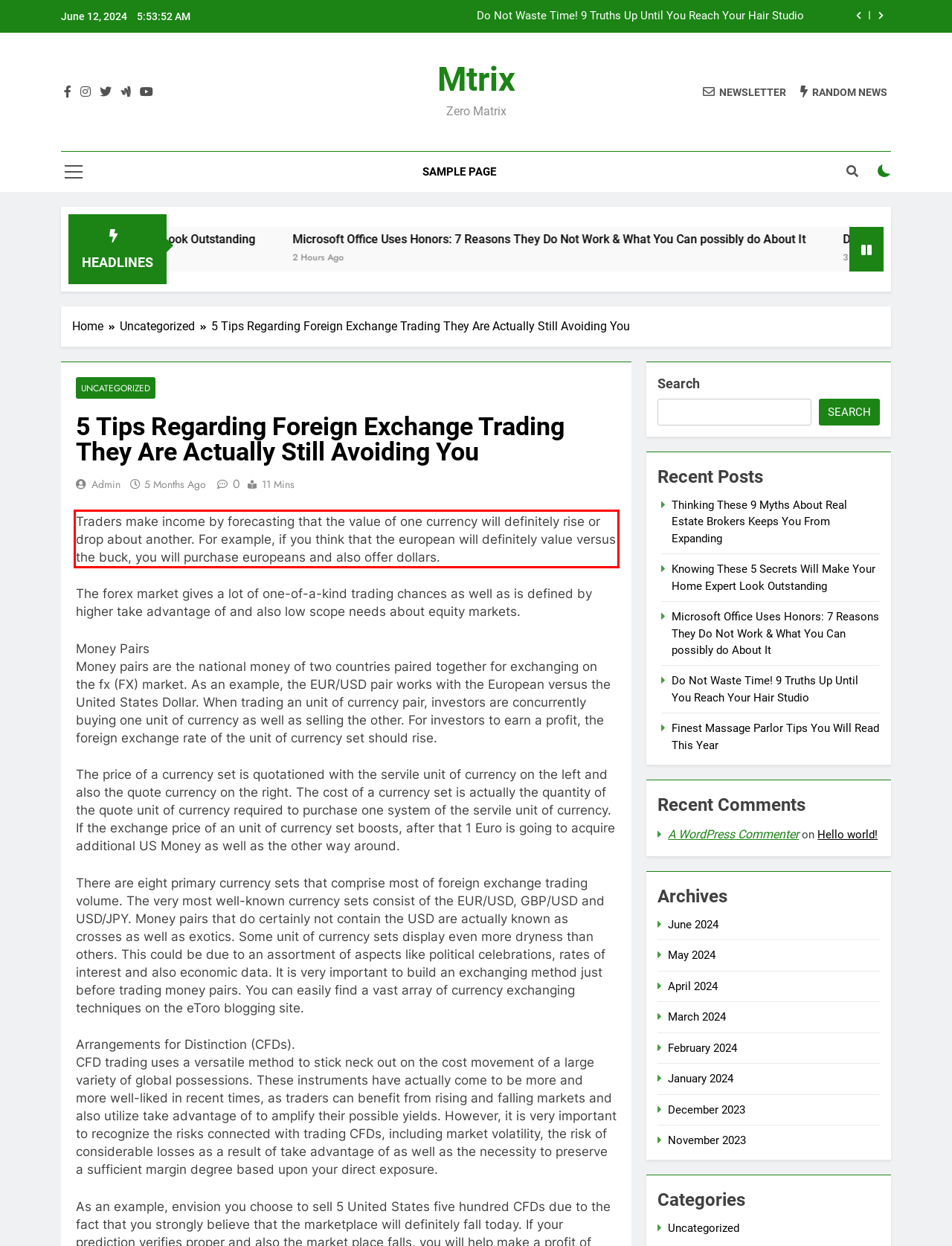You are presented with a screenshot containing a red rectangle. Extract the text found inside this red bounding box.

Traders make income by forecasting that the value of one currency will definitely rise or drop about another. For example, if you think that the european will definitely value versus the buck, you will purchase europeans and also offer dollars.